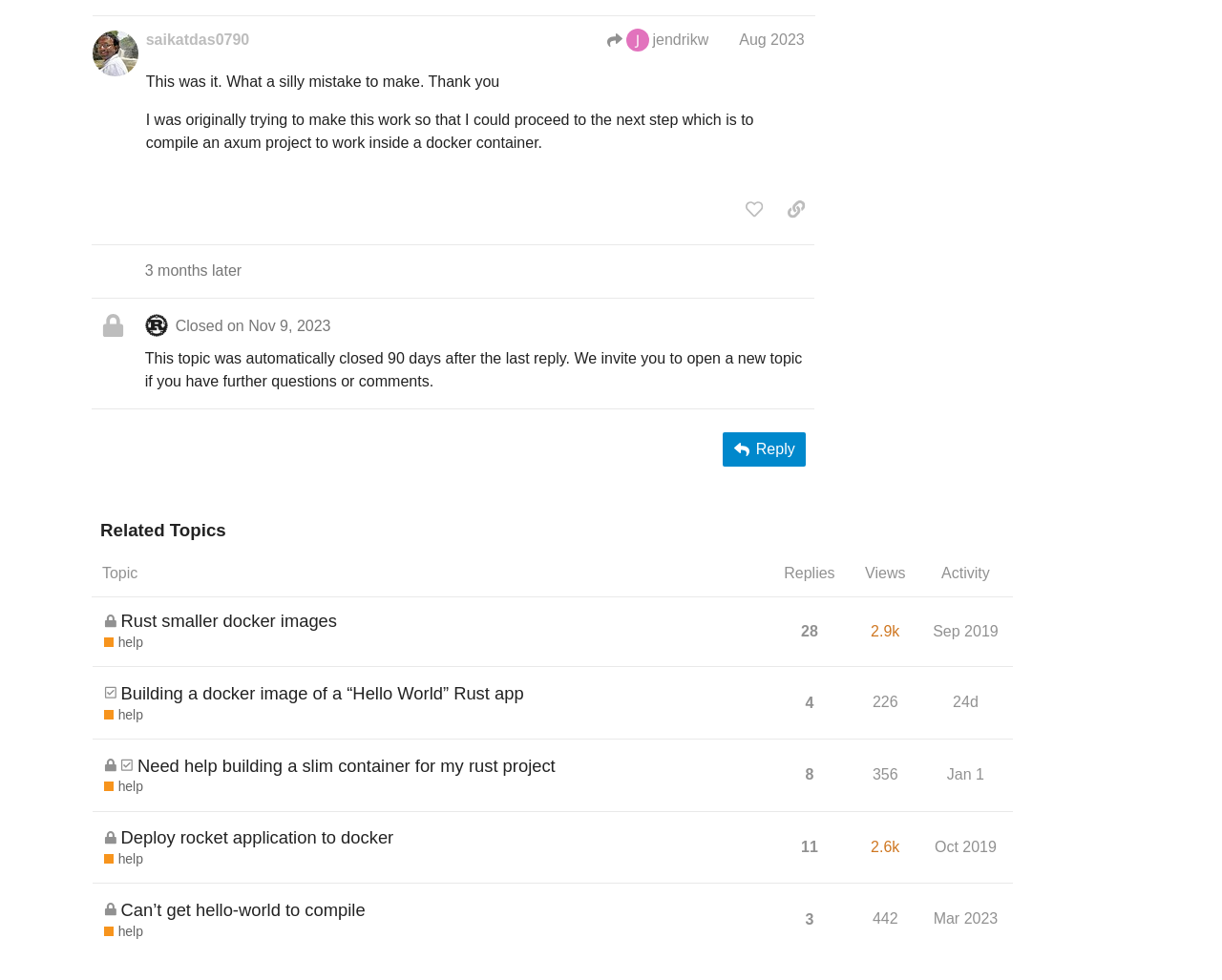Highlight the bounding box coordinates of the element you need to click to perform the following instruction: "Like the post."

[0.602, 0.197, 0.632, 0.23]